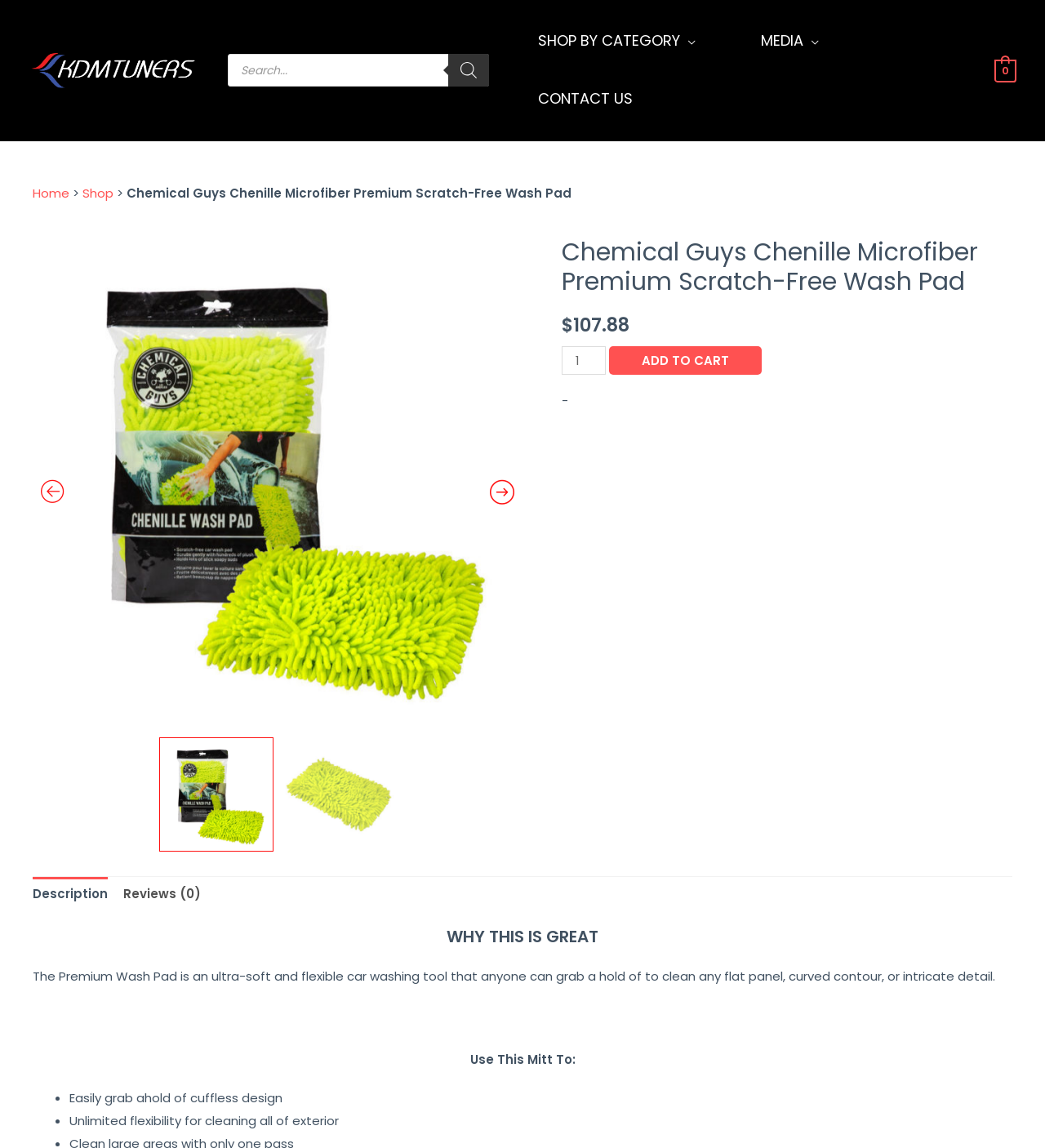What is the purpose of the wash pad? From the image, respond with a single word or brief phrase.

Cleaning car exterior